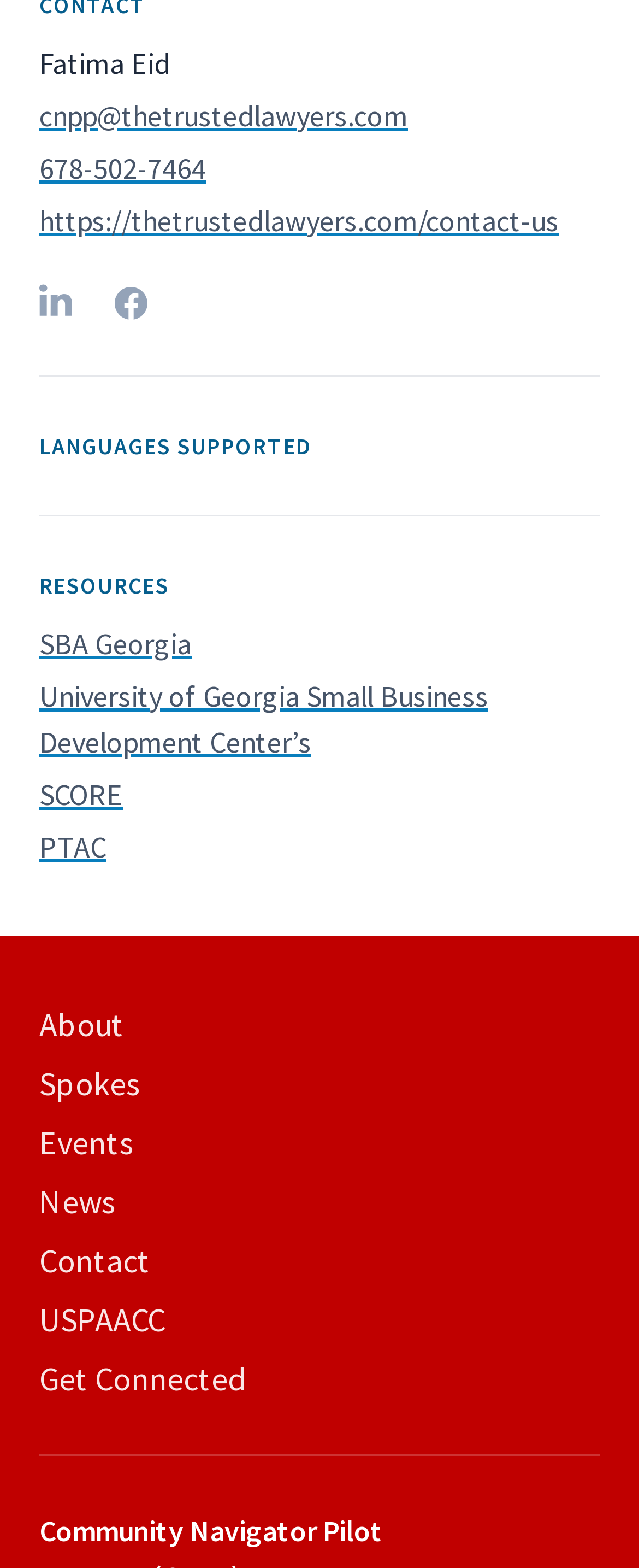Please locate the bounding box coordinates of the element that should be clicked to achieve the given instruction: "Go to the Contact page".

[0.062, 0.789, 0.938, 0.818]